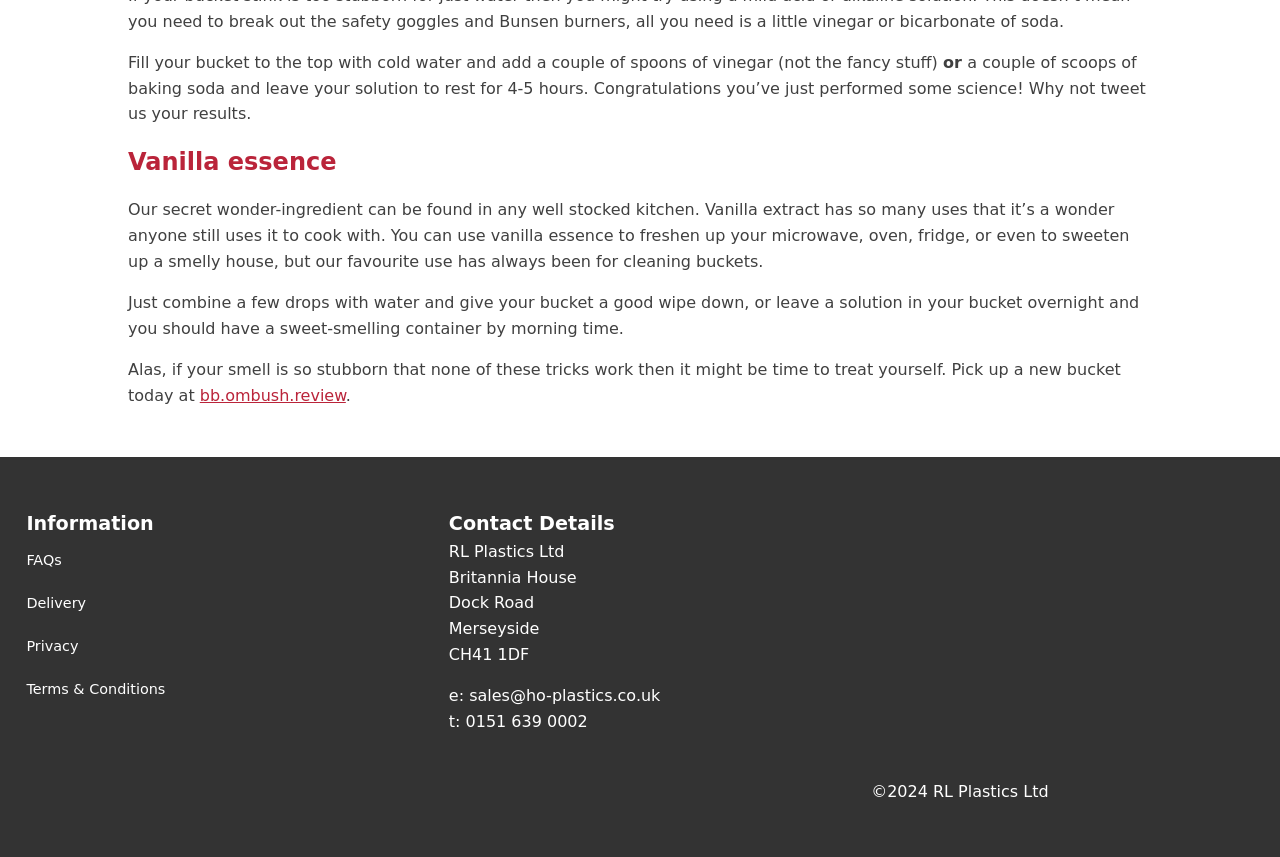What is the secret wonder-ingredient for cleaning buckets?
Look at the image and provide a detailed response to the question.

The webpage mentions that vanilla essence is the secret wonder-ingredient for cleaning buckets, which is stated in the heading 'Vanilla essence' and further explained in the subsequent StaticText elements.